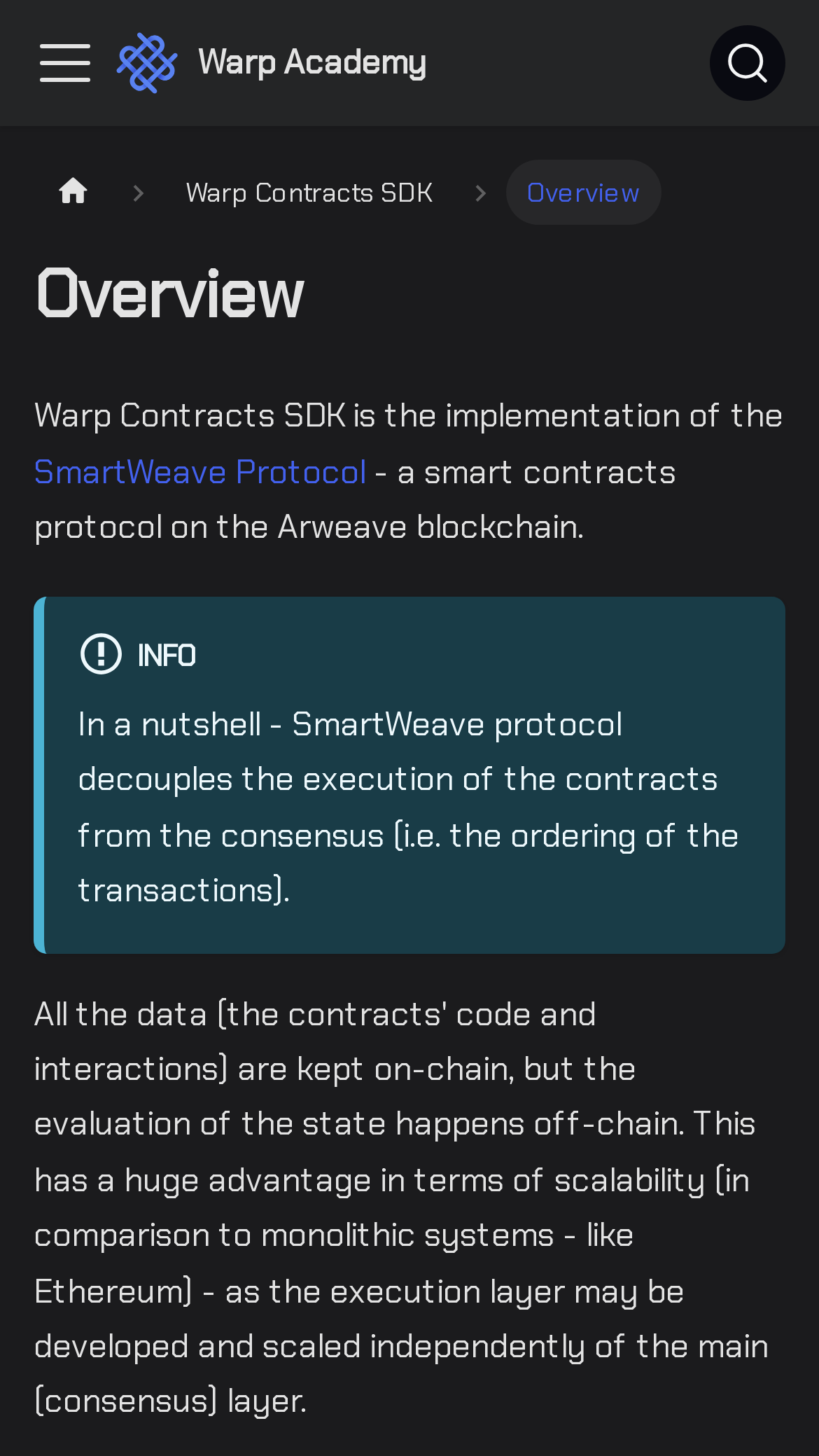Summarize the contents and layout of the webpage in detail.

The webpage is about the Warp Contracts SDK, which is an implementation of the SmartWeave Protocol on the Arweave blockchain. At the top, there is a navigation bar with a toggle button on the left and a search button on the right. The navigation bar also contains a logo of Warp Academy, which is an image. 

Below the navigation bar, there is a breadcrumb navigation section that shows the current page's location. It consists of a "Home page" link with an icon, followed by the text "Warp Contracts SDK" and then "Overview". 

The main content of the page is headed by a large heading that says "Overview". Below the heading, there is a paragraph of text that describes the Warp Contracts SDK, mentioning that it is an implementation of the SmartWeave Protocol, which is a link. The paragraph also mentions that the protocol is a smart contracts protocol on the Arweave blockchain. 

To the left of the paragraph, there is a small image, and above the image, there is a label that says "INFO". Below the paragraph, there is another block of text that summarizes the SmartWeave protocol, explaining that it decouples the execution of contracts from the consensus.